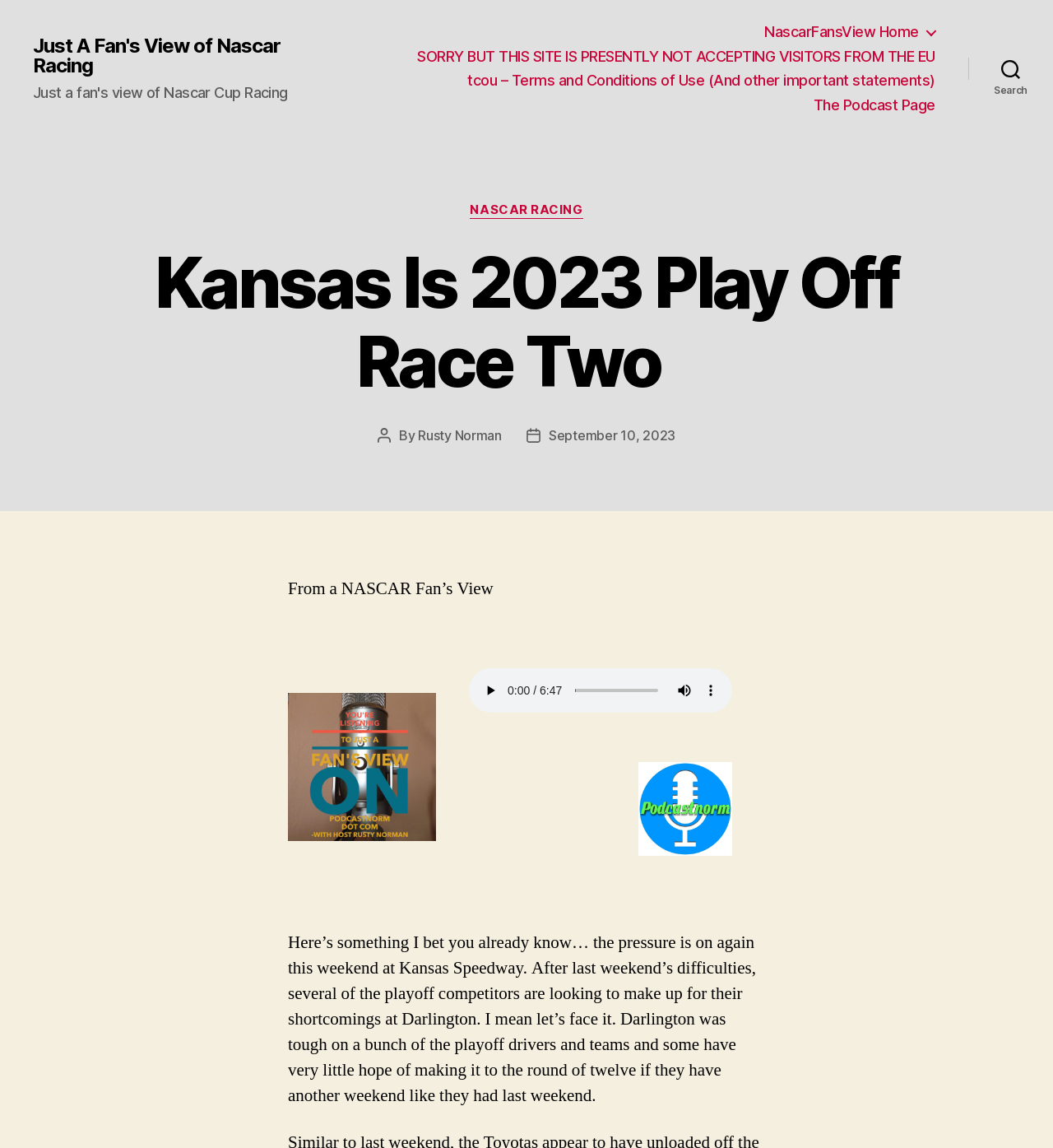Please identify the bounding box coordinates of the area that needs to be clicked to follow this instruction: "Search".

[0.92, 0.044, 1.0, 0.075]